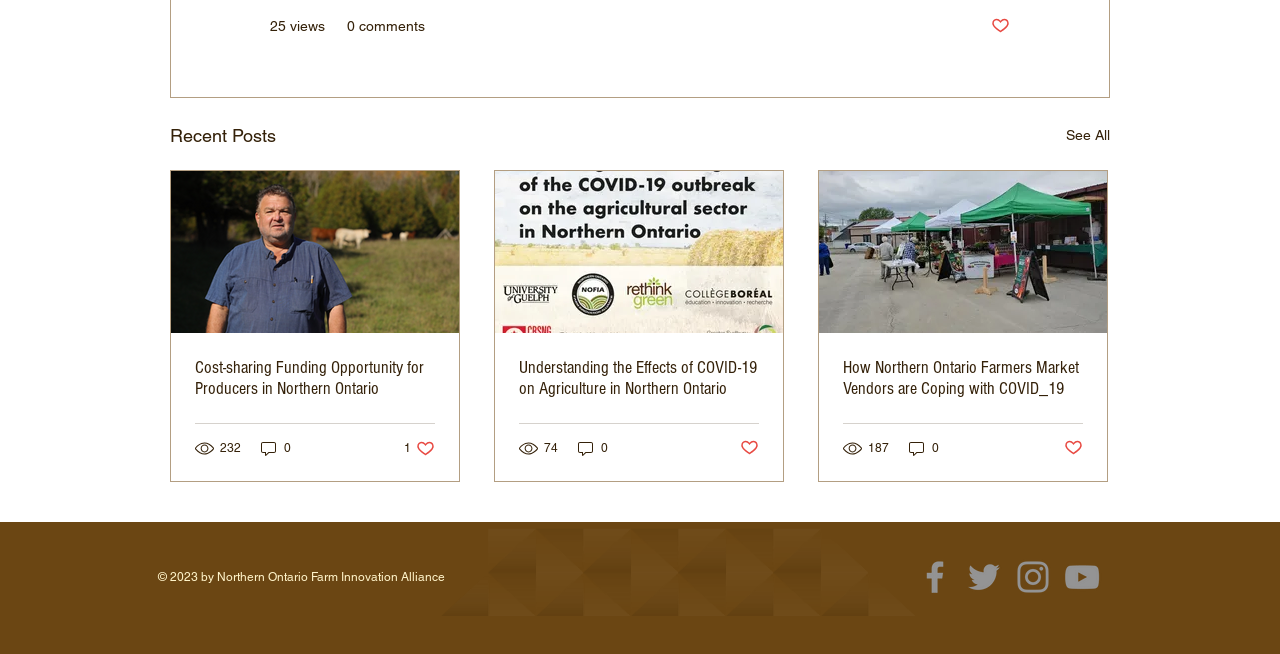Determine the bounding box for the UI element as described: "74". The coordinates should be represented as four float numbers between 0 and 1, formatted as [left, top, right, bottom].

[0.405, 0.67, 0.438, 0.7]